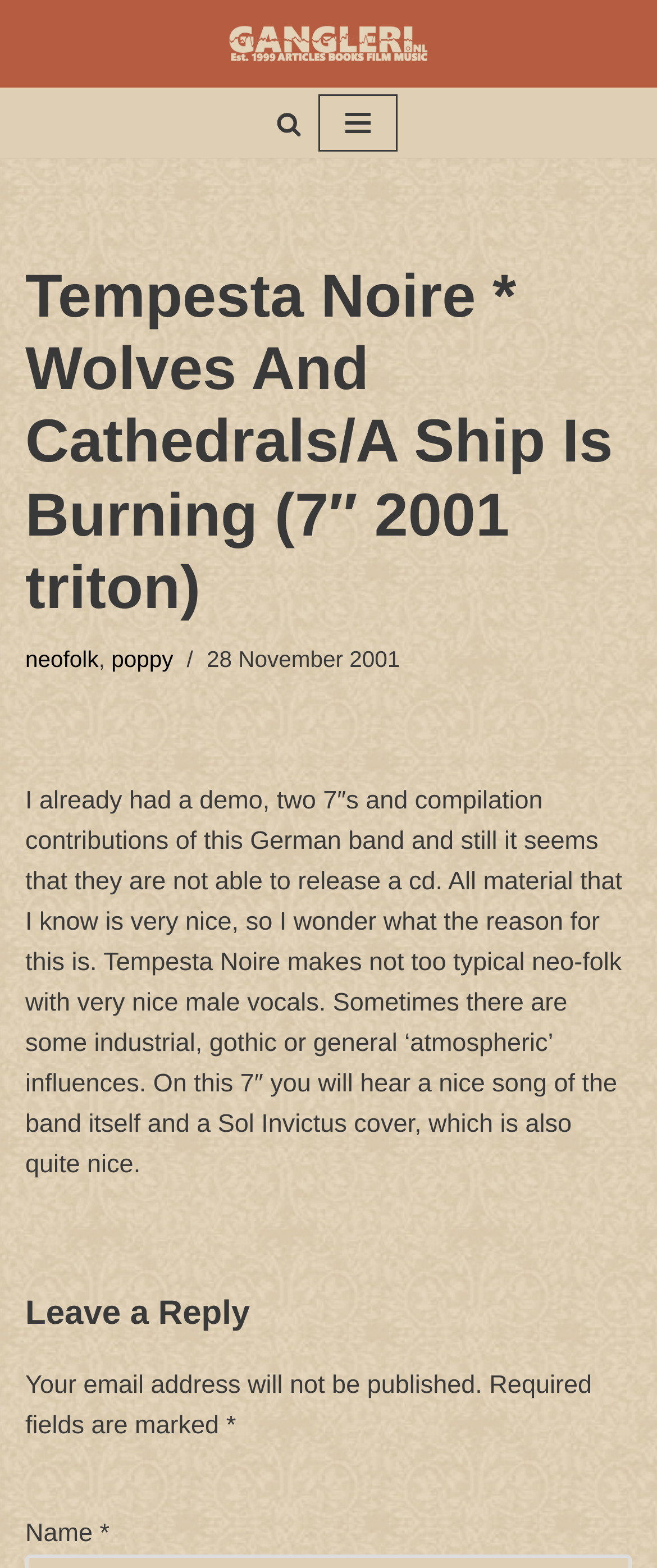Please respond to the question using a single word or phrase:
Is the navigation menu expanded?

No